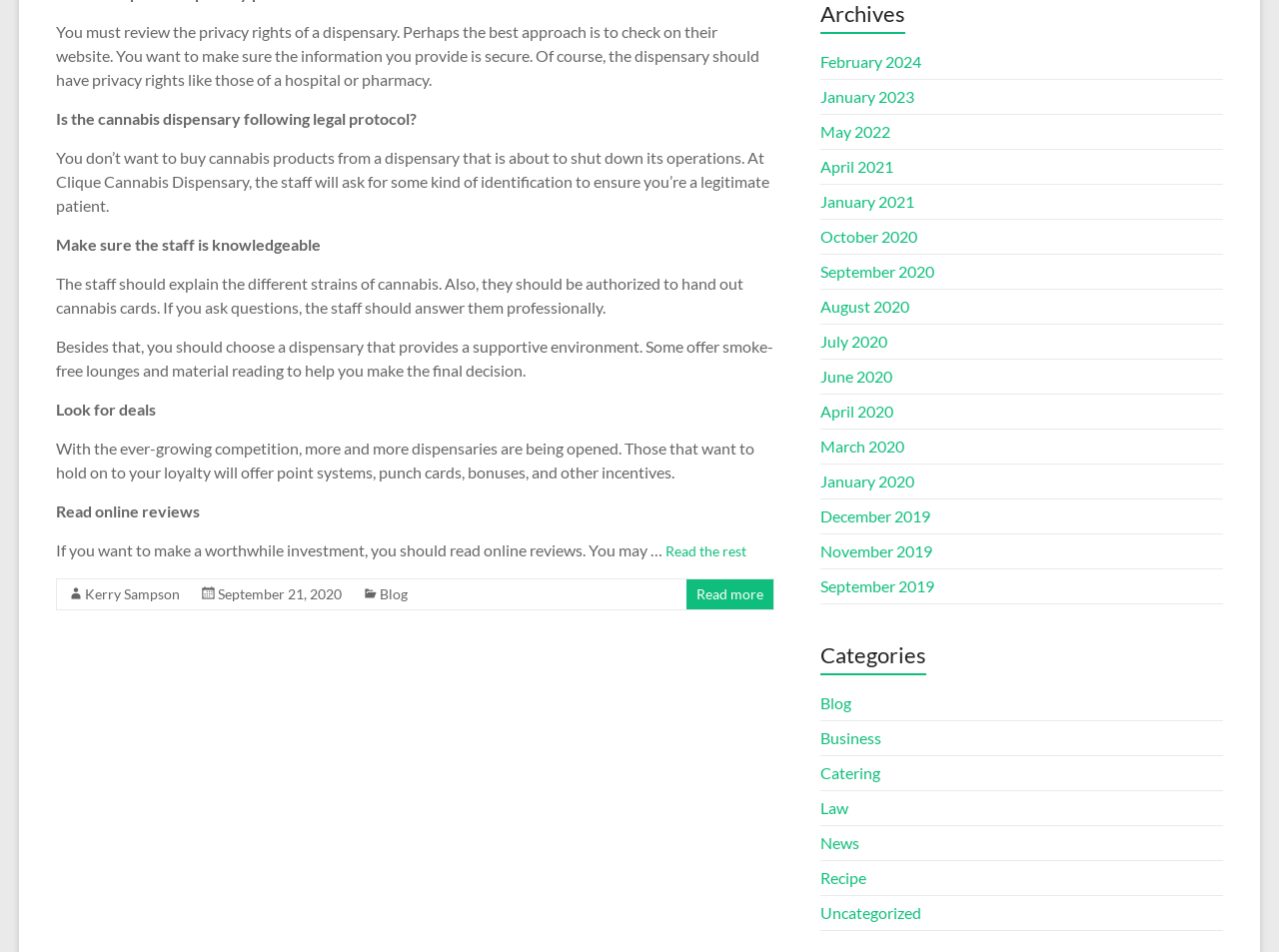Respond with a single word or phrase:
Why is it important to choose a knowledgeable staff?

They explain strains and answer questions